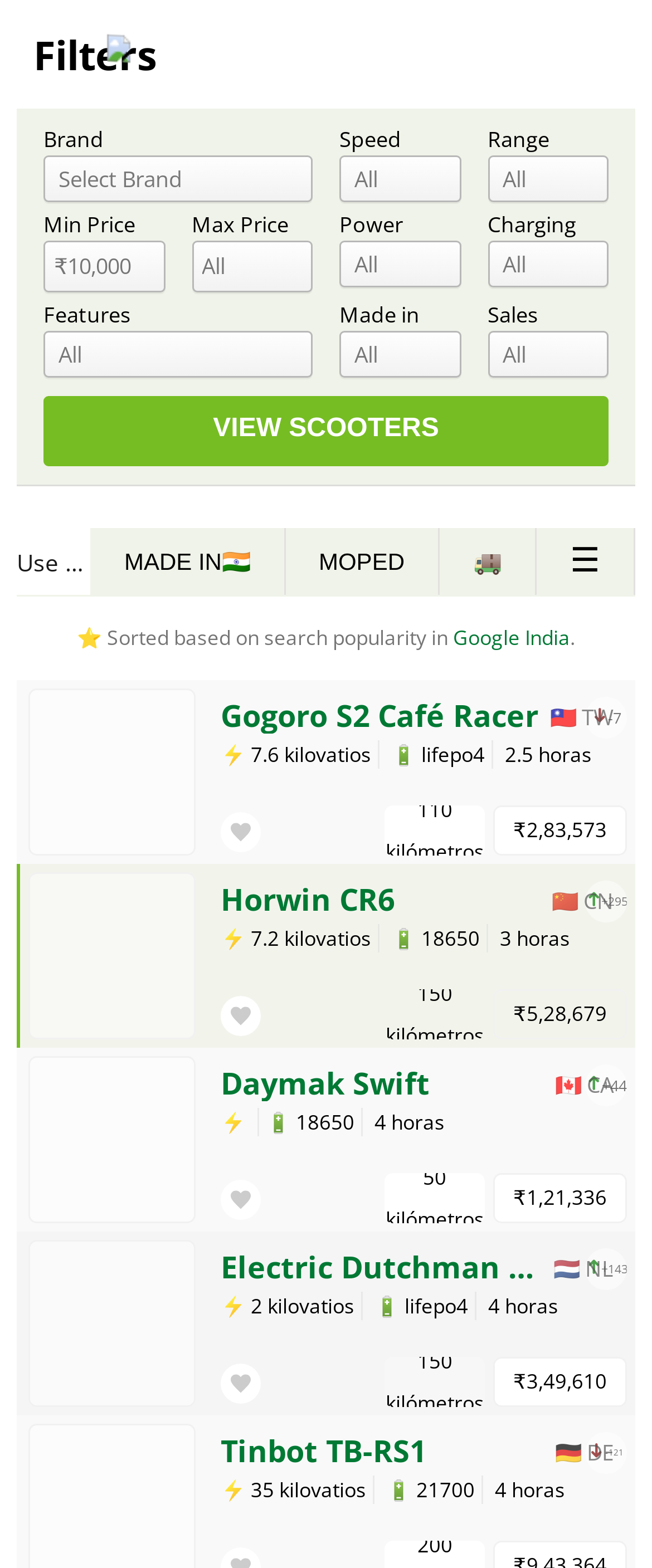Determine the bounding box coordinates of the element's region needed to click to follow the instruction: "View scooters". Provide these coordinates as four float numbers between 0 and 1, formatted as [left, top, right, bottom].

[0.067, 0.252, 0.933, 0.297]